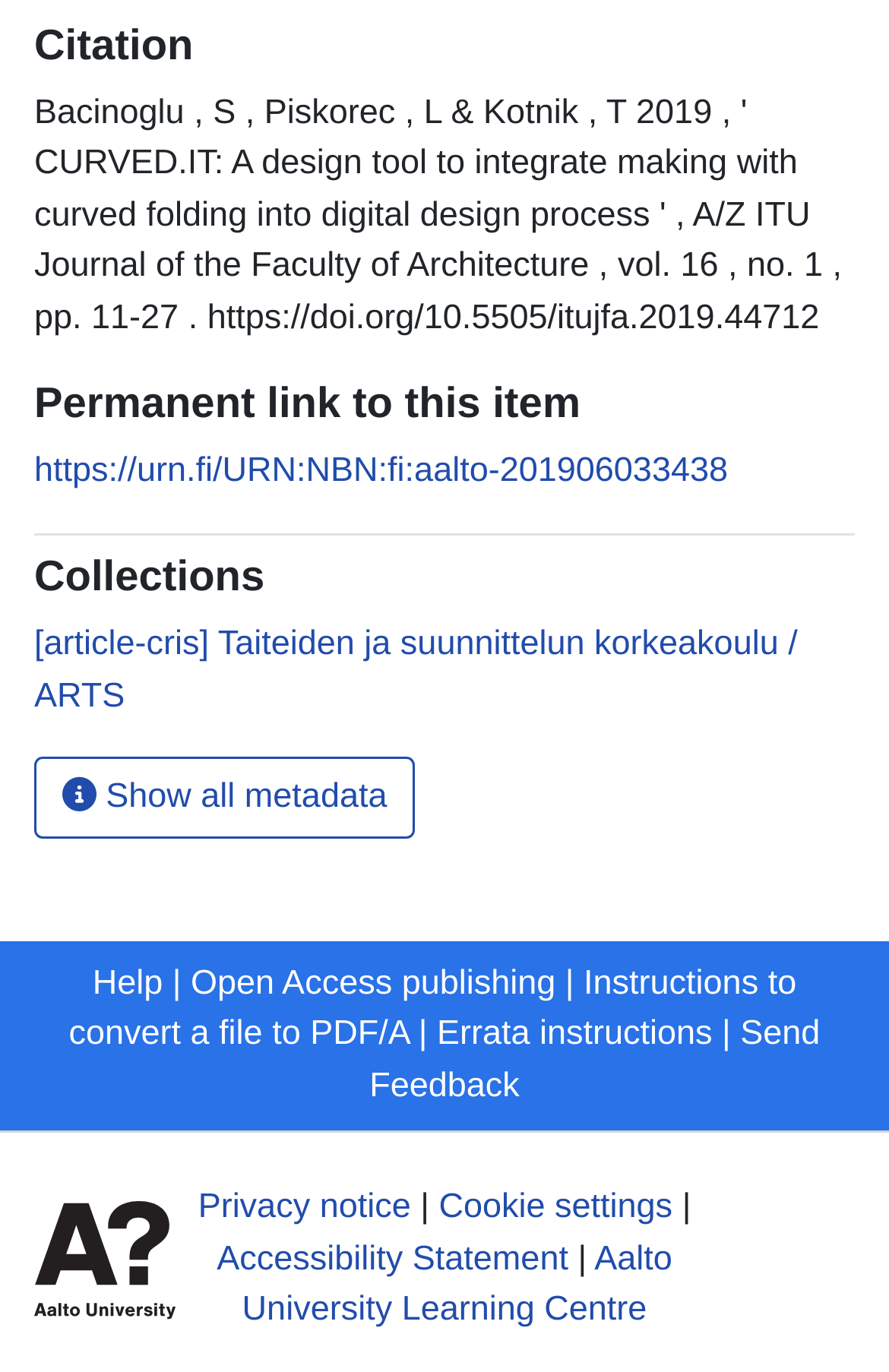Could you highlight the region that needs to be clicked to execute the instruction: "View citation"?

[0.038, 0.015, 0.962, 0.052]